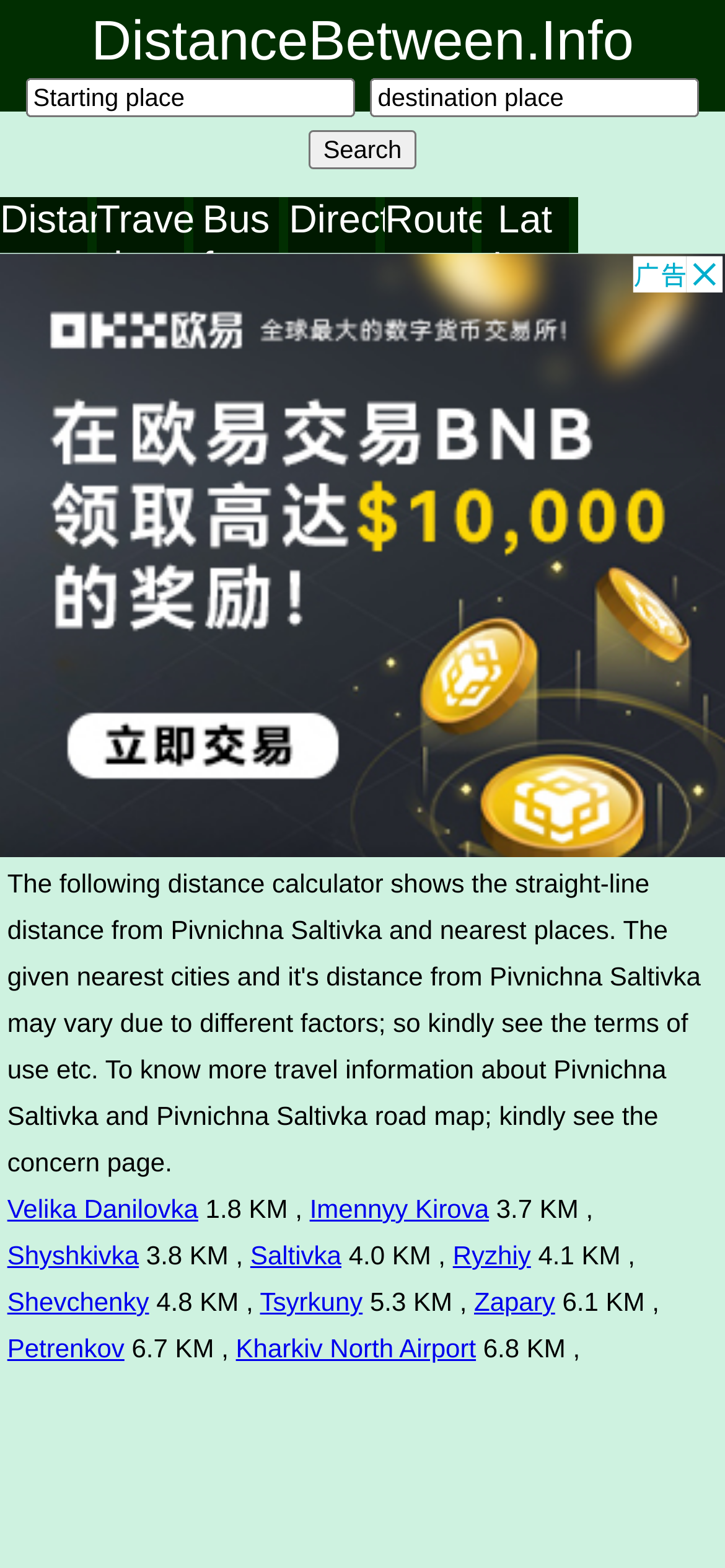What is the function of the 'Search' button?
Look at the screenshot and respond with a single word or phrase.

To search for directions or distances